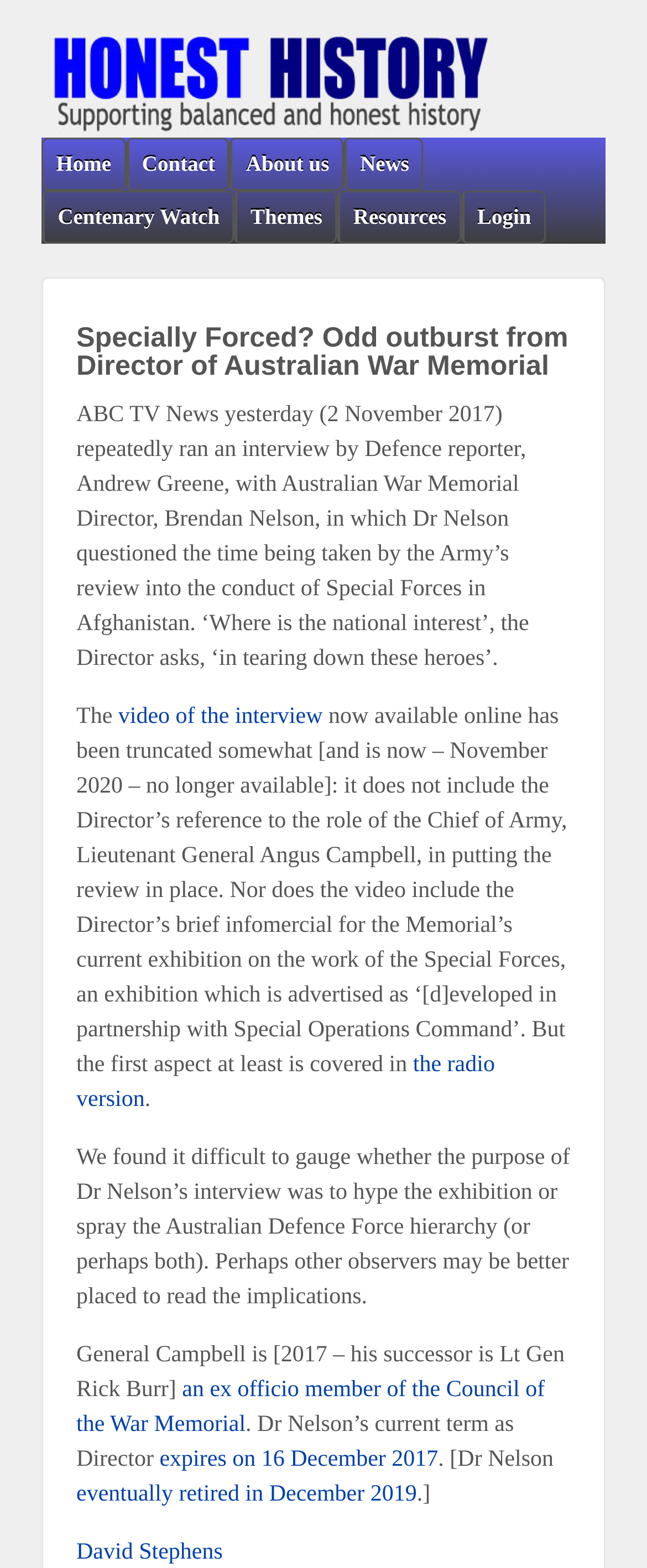Please provide the bounding box coordinates for the UI element as described: "Centenary Watch". The coordinates must be four floats between 0 and 1, represented as [left, top, right, bottom].

[0.067, 0.122, 0.36, 0.154]